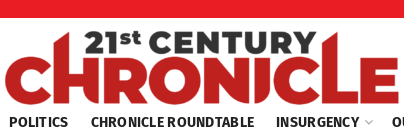How many sections are visible in the header?
Please look at the screenshot and answer using one word or phrase.

At least 3